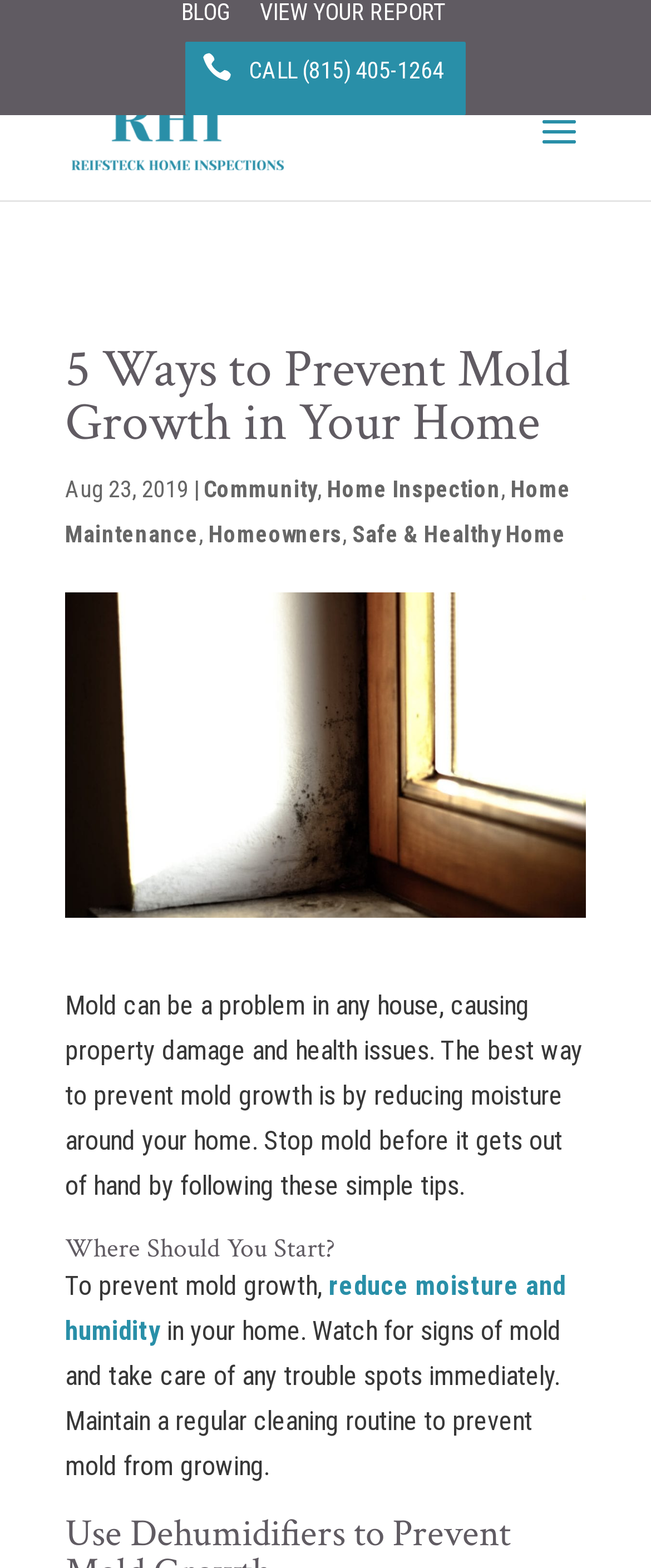Please find and report the bounding box coordinates of the element to click in order to perform the following action: "Follow on Facebook". The coordinates should be expressed as four float numbers between 0 and 1, in the format [left, top, right, bottom].

None